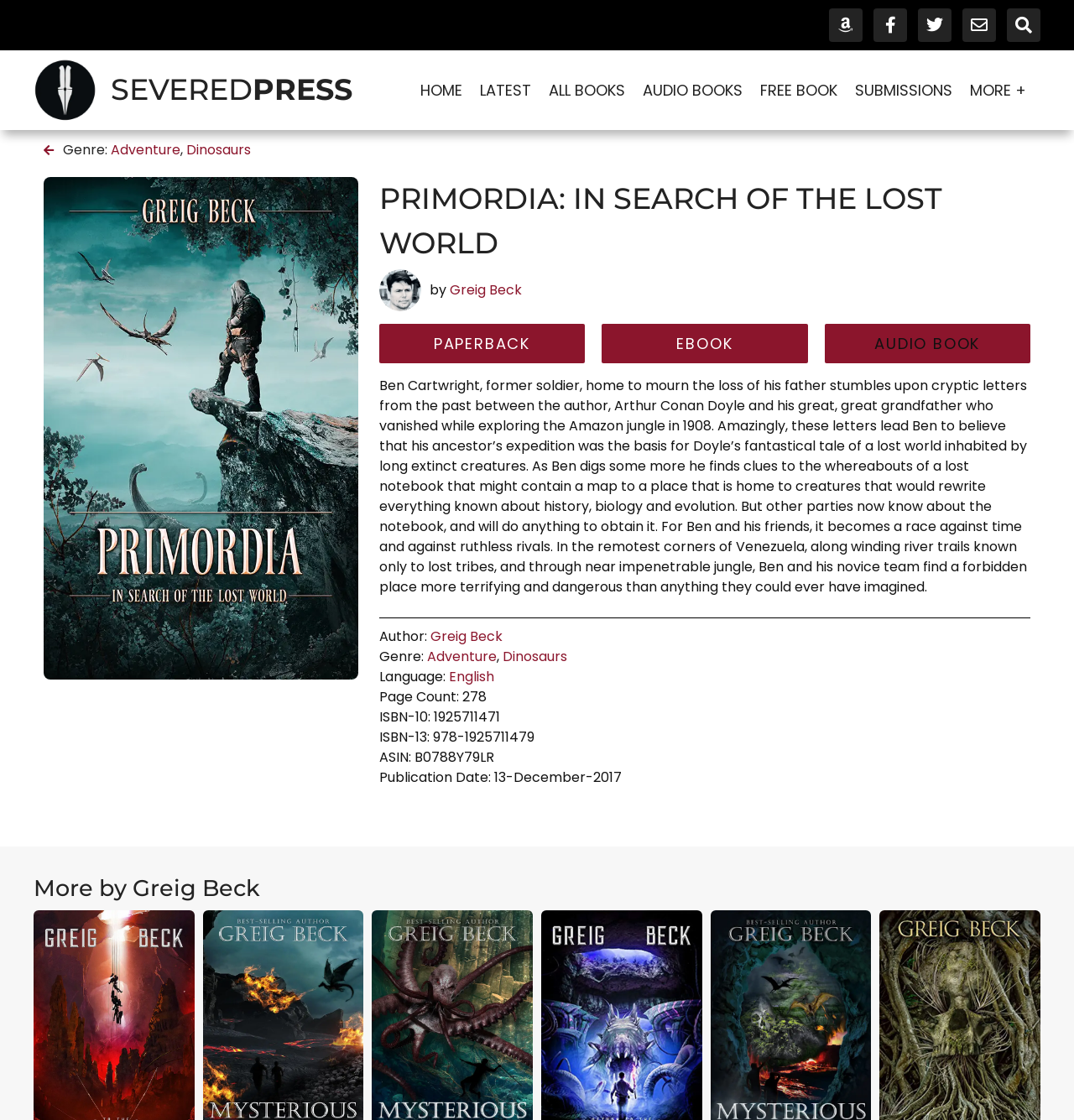Identify the bounding box coordinates of the part that should be clicked to carry out this instruction: "Visit Severed Press homepage".

[0.103, 0.061, 0.337, 0.1]